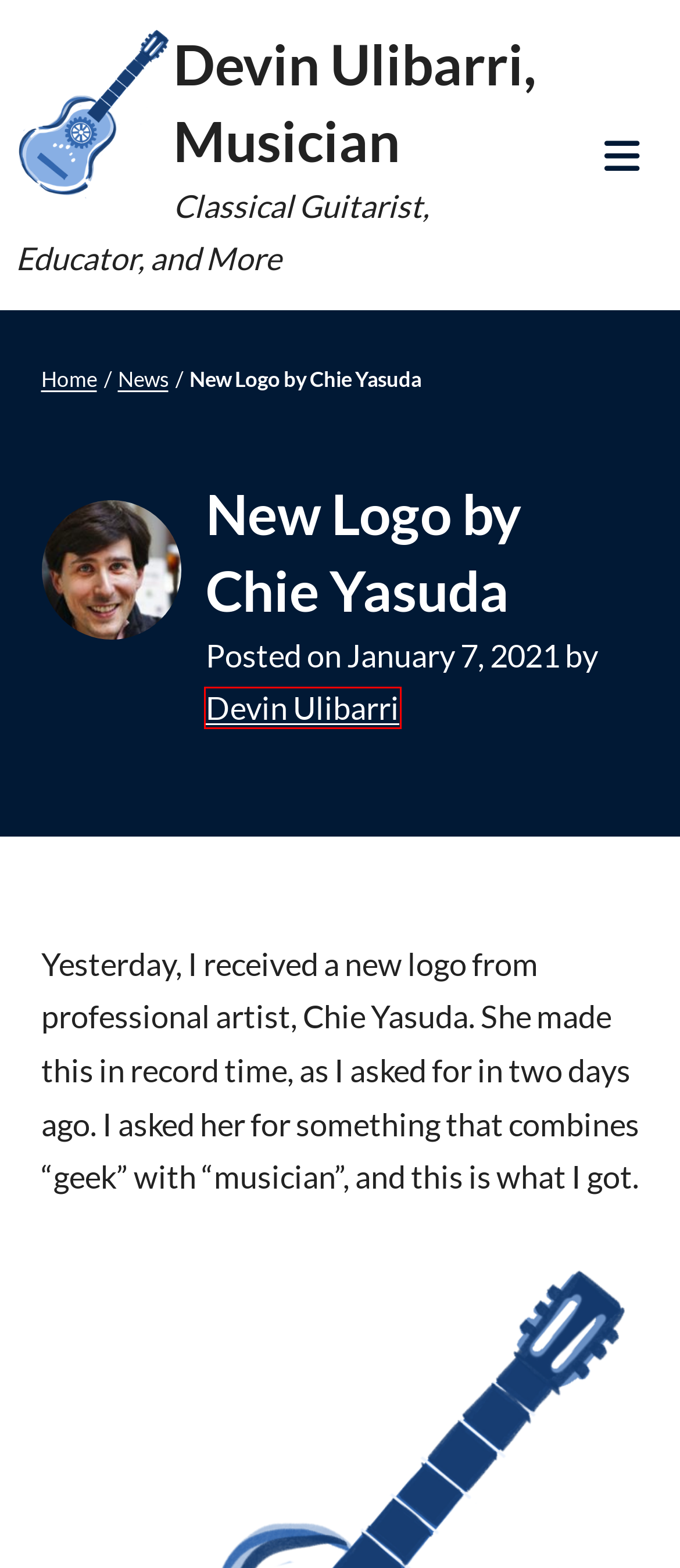You are given a screenshot depicting a webpage with a red bounding box around a UI element. Select the description that best corresponds to the new webpage after clicking the selected element. Here are the choices:
A. Devin Ulibarri, Musician
B. Beginners Archives - Devin Ulibarri, Musician
C. Arrangements Archives - Devin Ulibarri, Musician
D. Official Website of Devin Ulibarri - Devin Ulibarri, Musician
E. Music for Children and Beginners Archives - Devin Ulibarri, Musician
F. News - Devin Ulibarri, Musician
G. Supporter Archives - Devin Ulibarri, Musician
H. Contact Devin - Devin Ulibarri, Musician

A